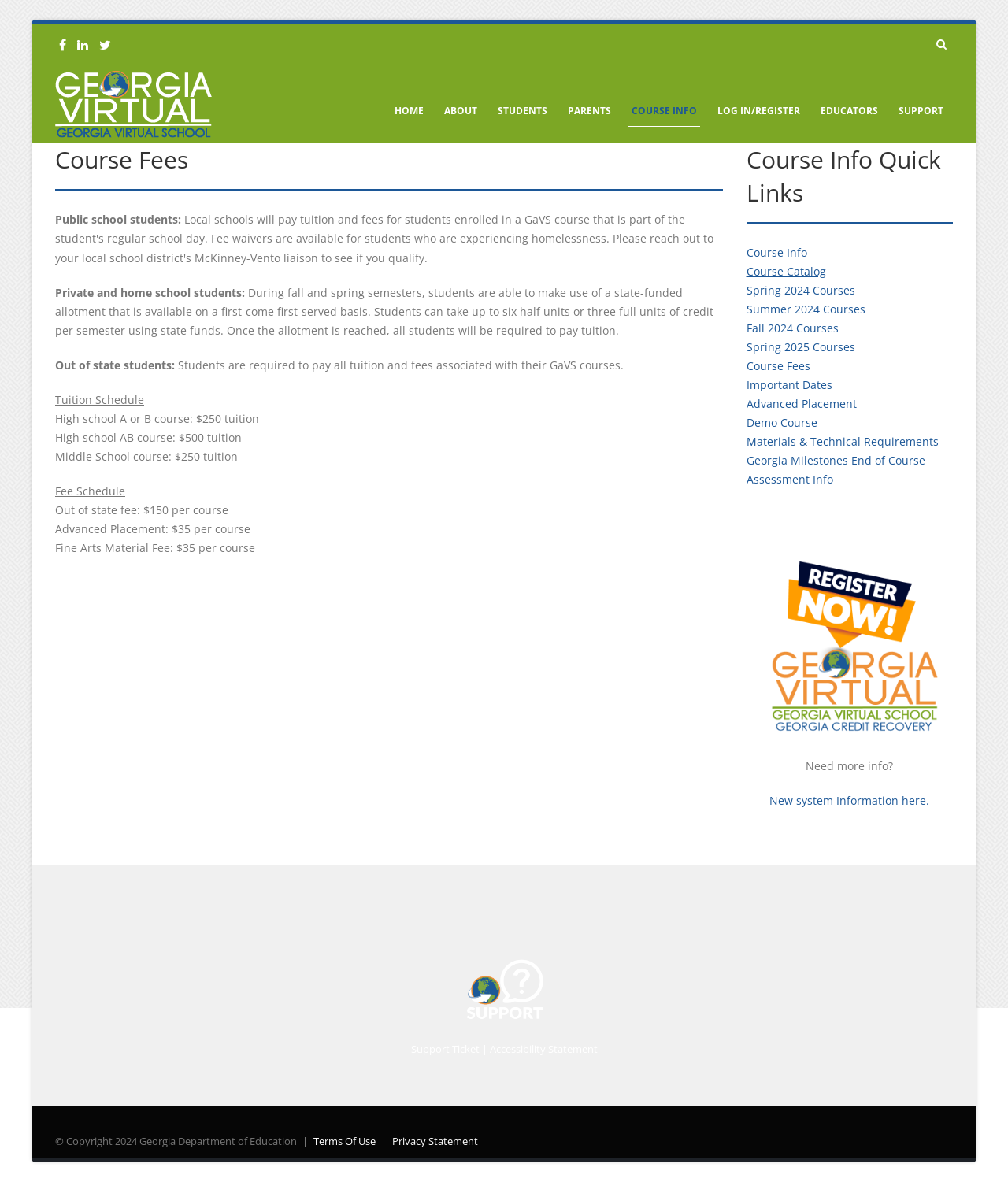Give a detailed account of the webpage's layout and content.

The webpage is about Course Fees, with a header section at the top containing several links, including 'Georgia Virtual School', 'HOME', 'ABOUT', 'STUDENTS', 'PARENTS', 'COURSE INFO', 'LOG IN/REGISTER', 'EDUCATORS', and 'SUPPORT'. 

Below the header section, there is a main content area with a heading 'Course Fees'. This section provides information about course fees for public school students, private and home school students, and out-of-state students. The fees are explained in detail, including tuition schedules and fee schedules.

To the right of the main content area, there is a section titled 'Course Info Quick Links' with several links to related pages, such as 'Course Info', 'Course Catalog', 'Spring 2024 Courses', and 'Important Dates'.

At the bottom of the page, there is a footer section with links to 'Click for Contact Form', 'Support Ticket', 'Accessibility Statement', and copyright information. There is also a link to 'Terms Of Use' and 'Privacy Statement' on the bottom right corner of the page.